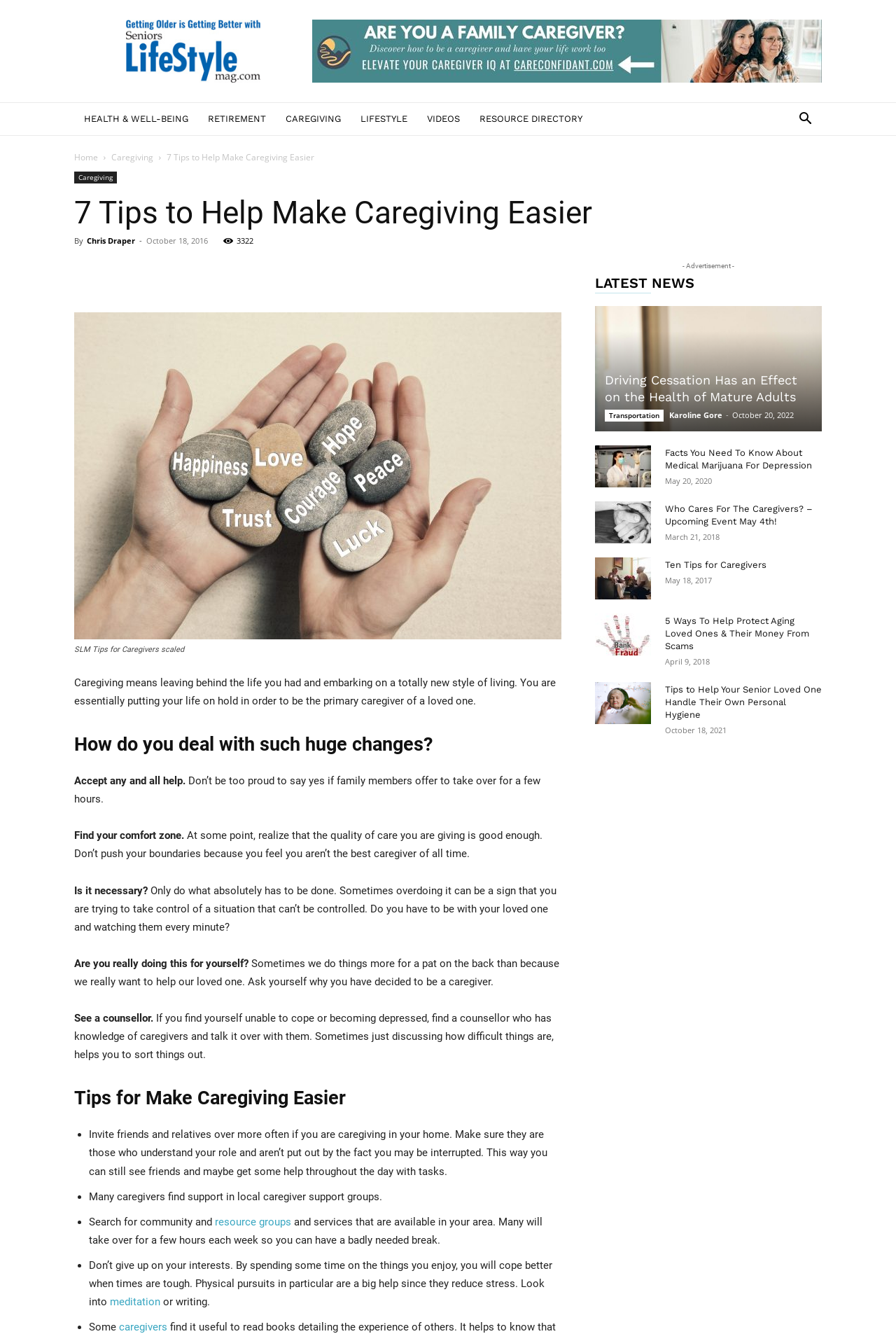What is the tone of the article?
Look at the image and provide a short answer using one word or a phrase.

Supportive